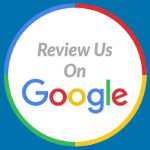What font style is used for the text?
Using the visual information from the image, give a one-word or short-phrase answer.

Bold